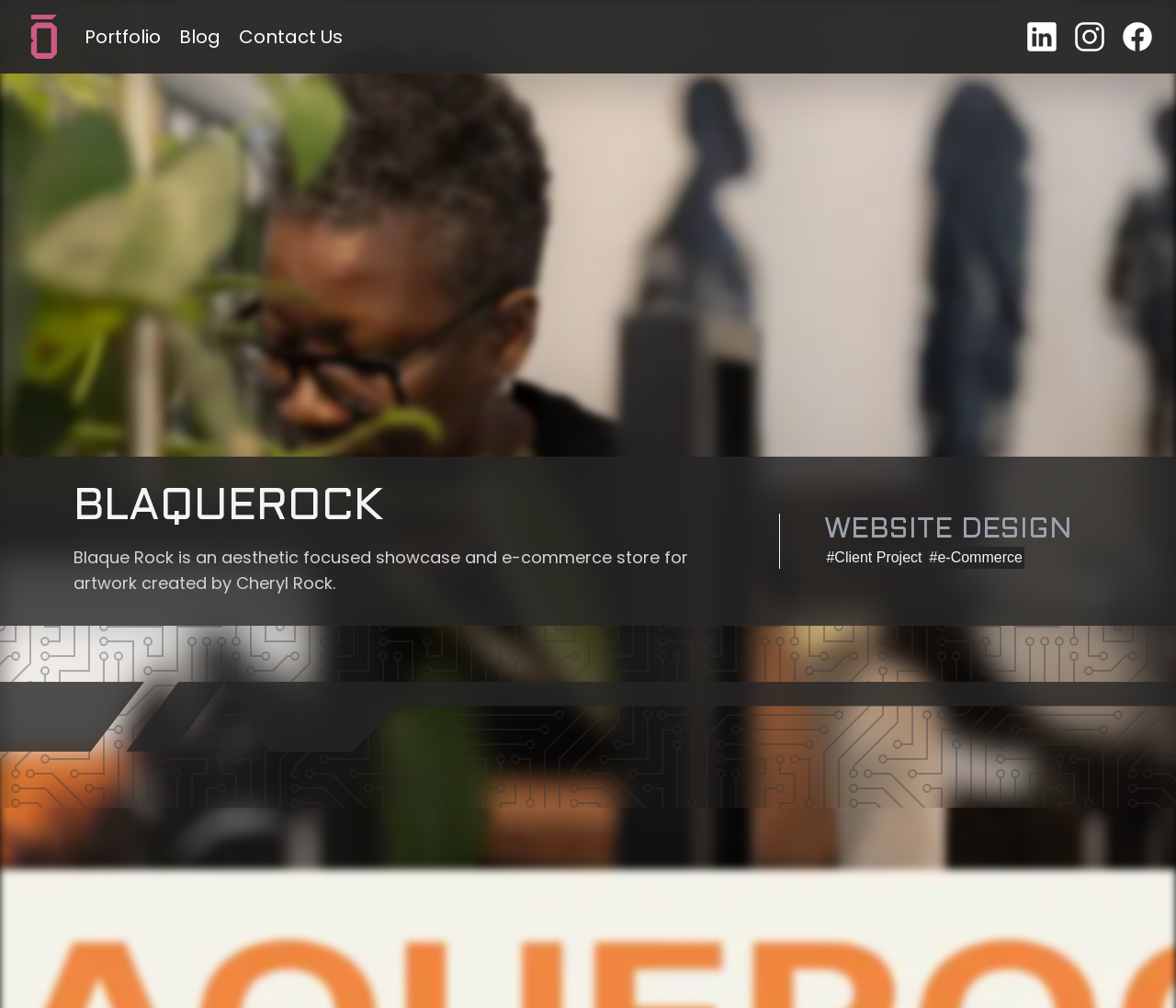Determine the bounding box coordinates for the region that must be clicked to execute the following instruction: "Follow us on Facebook".

None